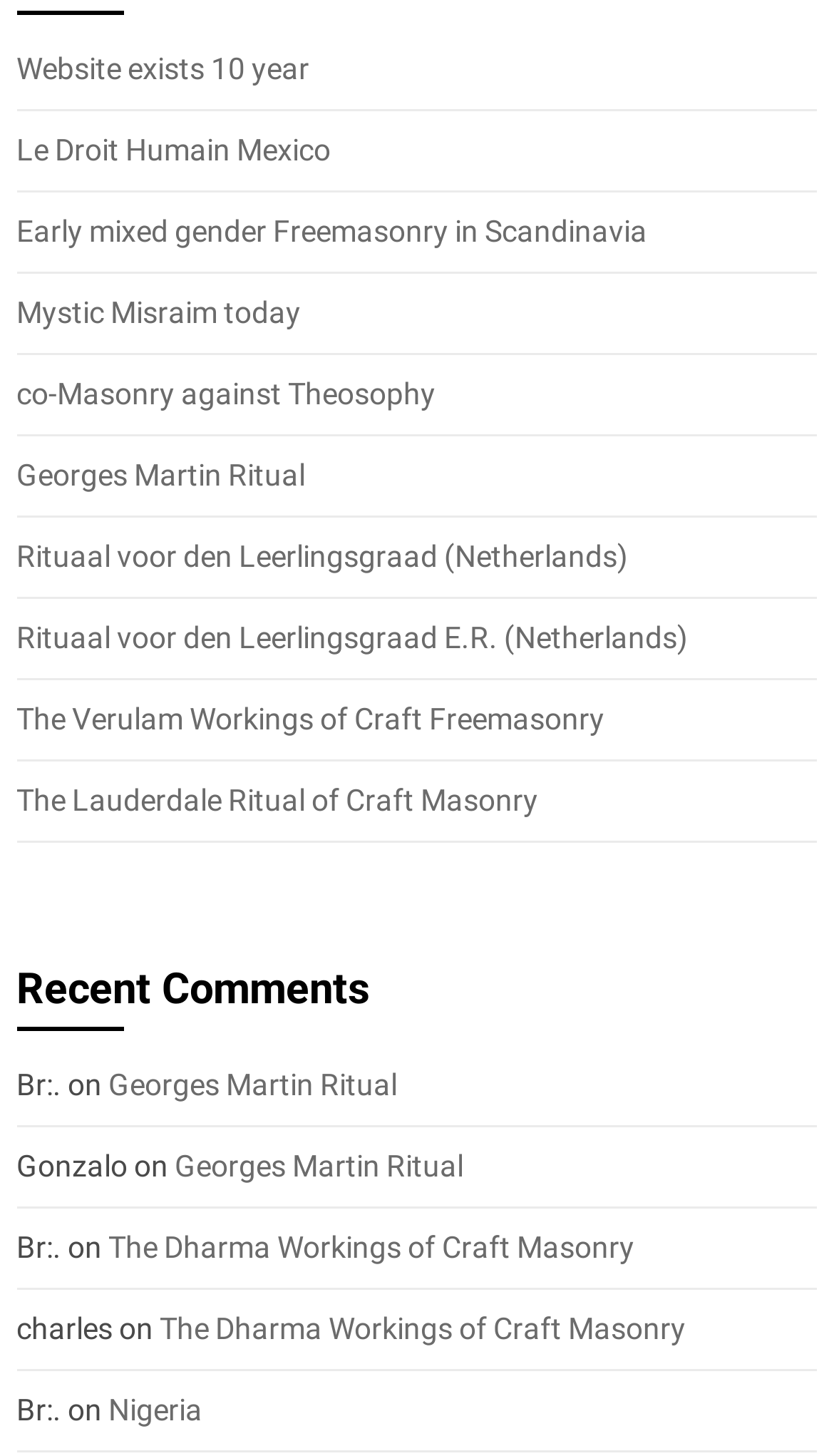Predict the bounding box coordinates of the UI element that matches this description: "Mystic Misraim today". The coordinates should be in the format [left, top, right, bottom] with each value between 0 and 1.

[0.02, 0.203, 0.361, 0.227]